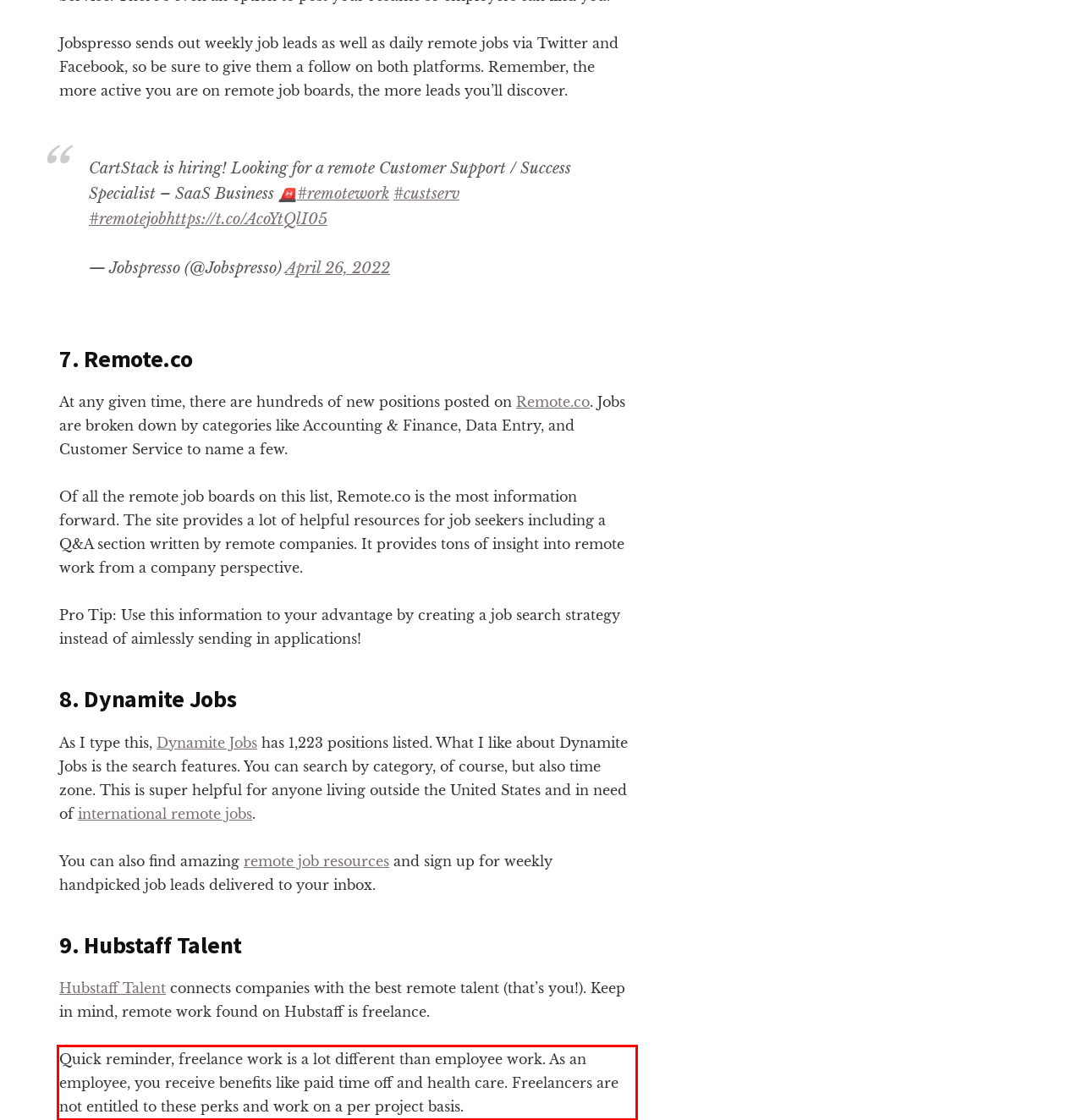From the provided screenshot, extract the text content that is enclosed within the red bounding box.

Quick reminder, freelance work is a lot different than employee work. As an employee, you receive benefits like paid time off and health care. Freelancers are not entitled to these perks and work on a per project basis.